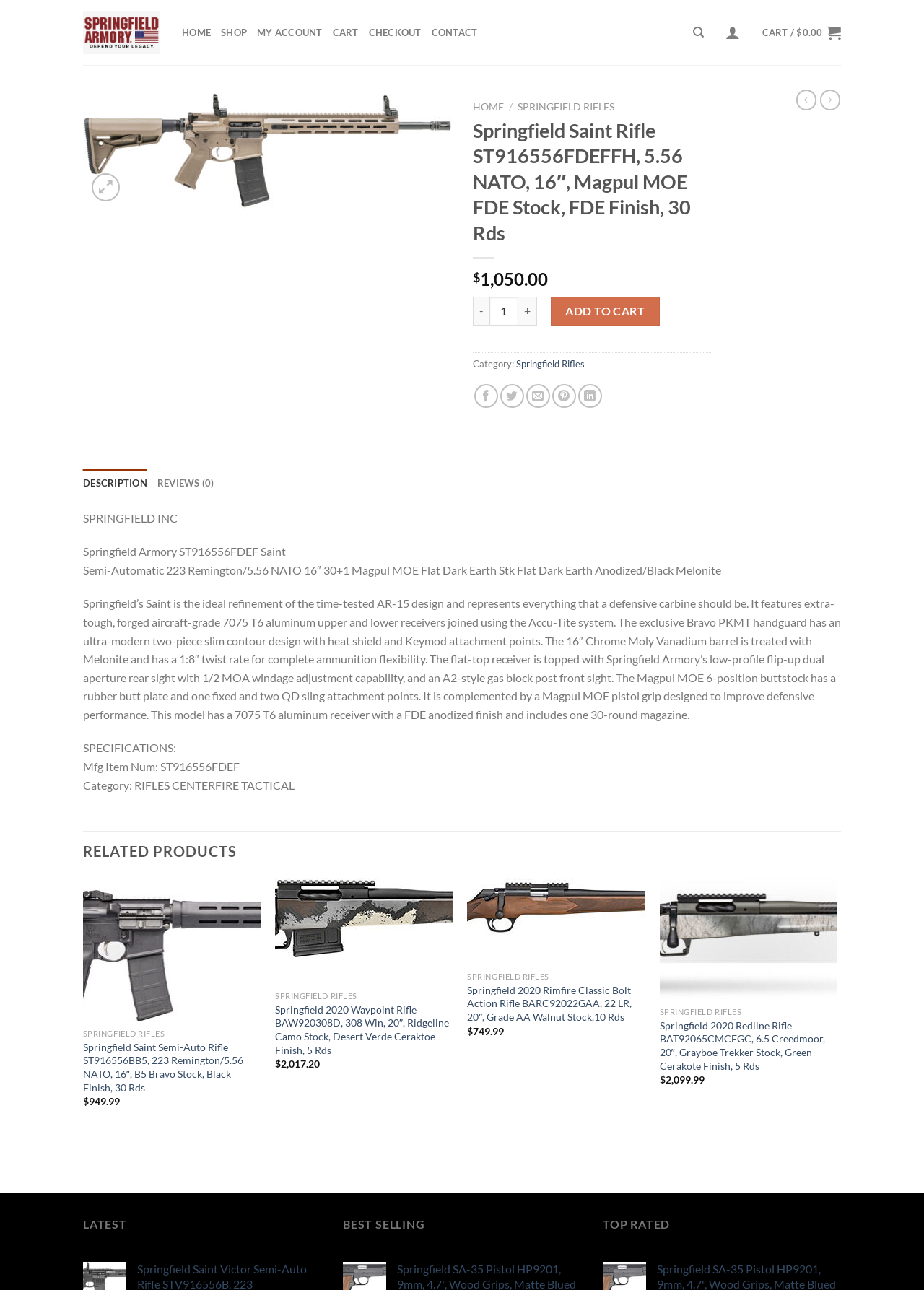How many rounds does the Springfield Saint Rifle hold?
Refer to the image and respond with a one-word or short-phrase answer.

30